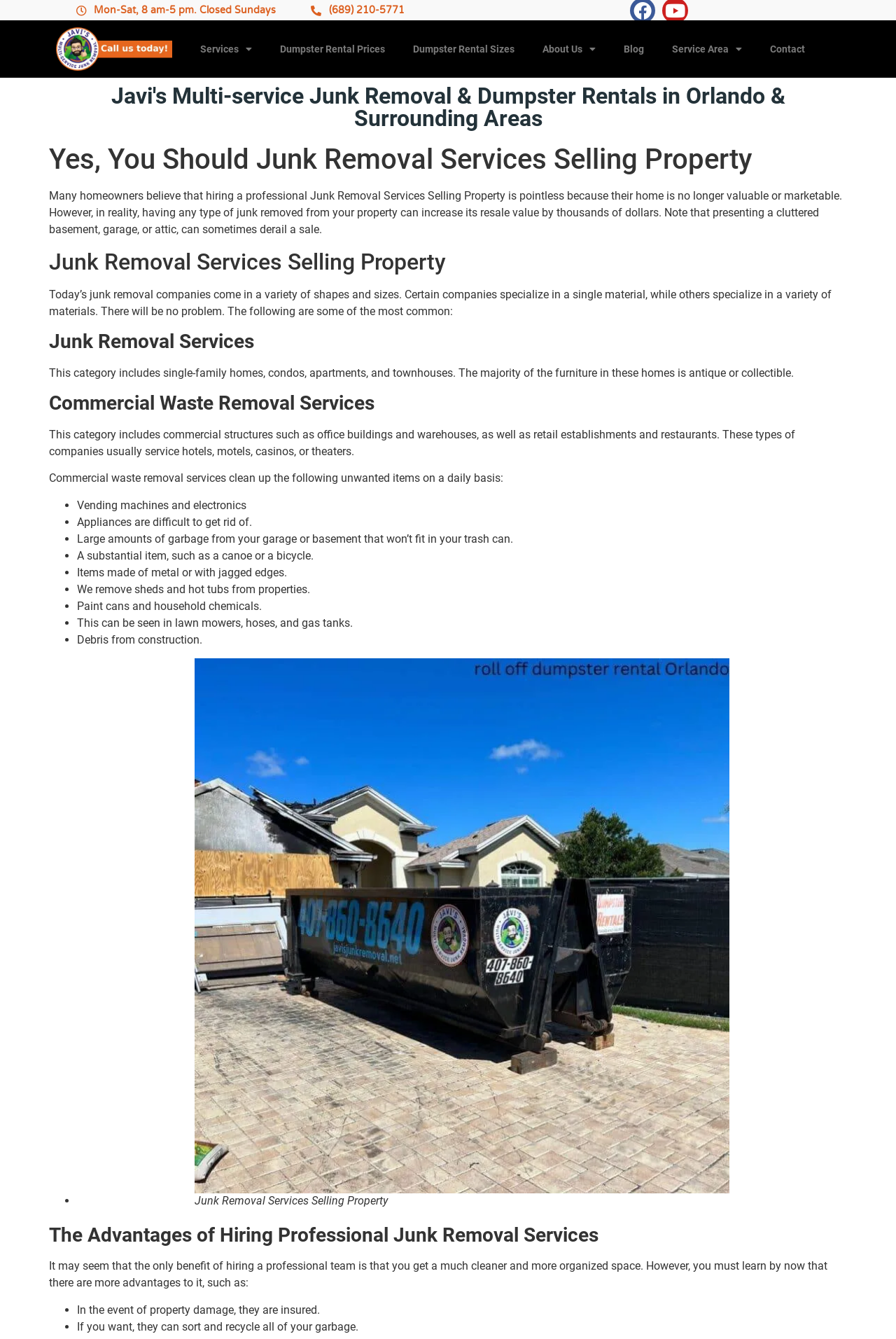What is the business hour of Javi's Junk Removal?
Examine the webpage screenshot and provide an in-depth answer to the question.

I found the business hour information on the top of the webpage, which is 'Mon-Sat, 8 am-5 pm. Closed Sundays'. This suggests that Javi's Junk Removal is open from Monday to Saturday, from 8 am to 5 pm, and closed on Sundays.